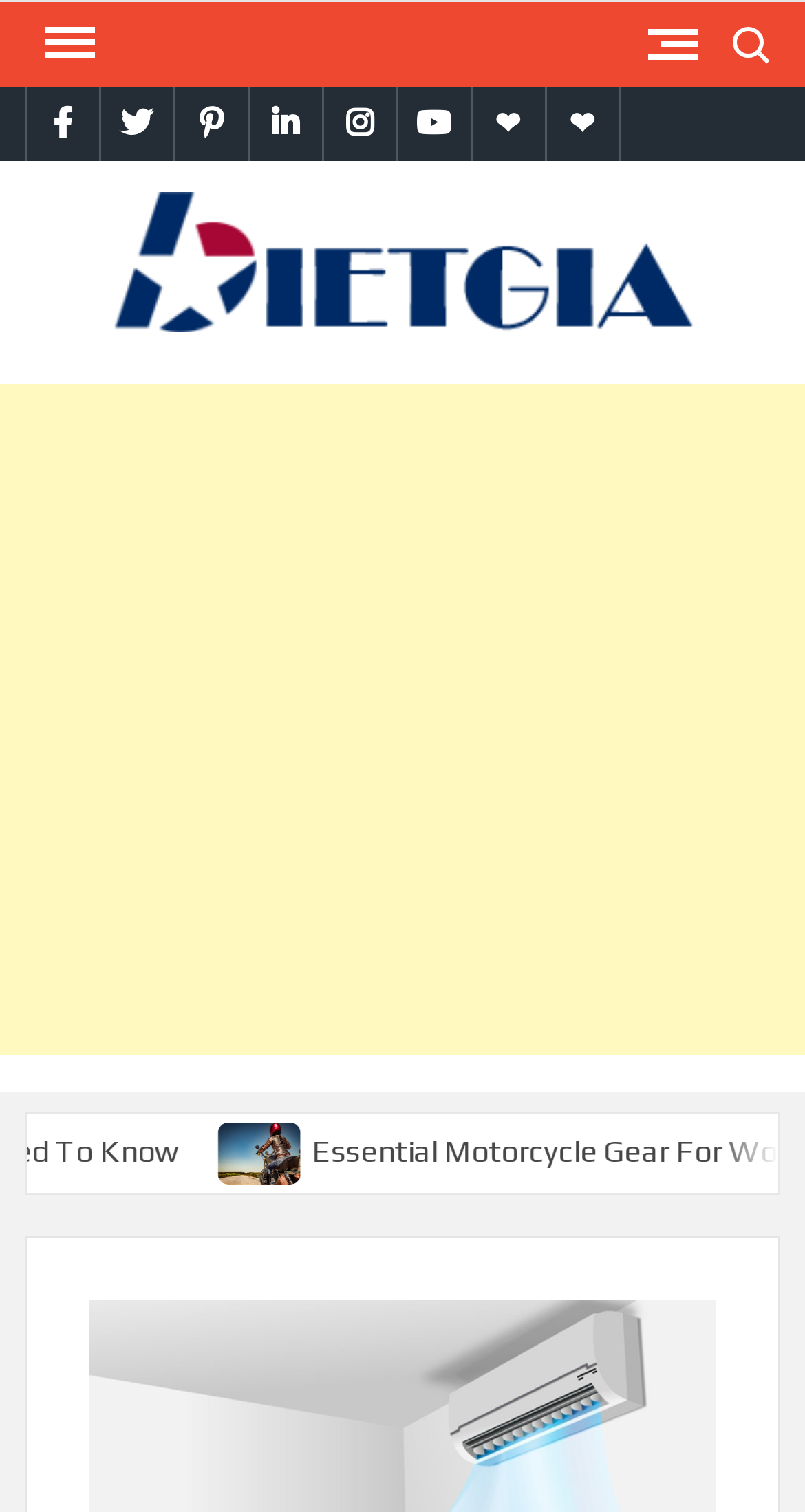What type of content is provided by the website?
Please provide a detailed and thorough answer to the question.

I determined the answer by looking at the meta description of the webpage, which mentions 'Professional Air Conditioning Frenchs Forest Services' and 'tips and solutions to maximize the performance of your air conditioning system', suggesting that the website provides air conditioning-related content.